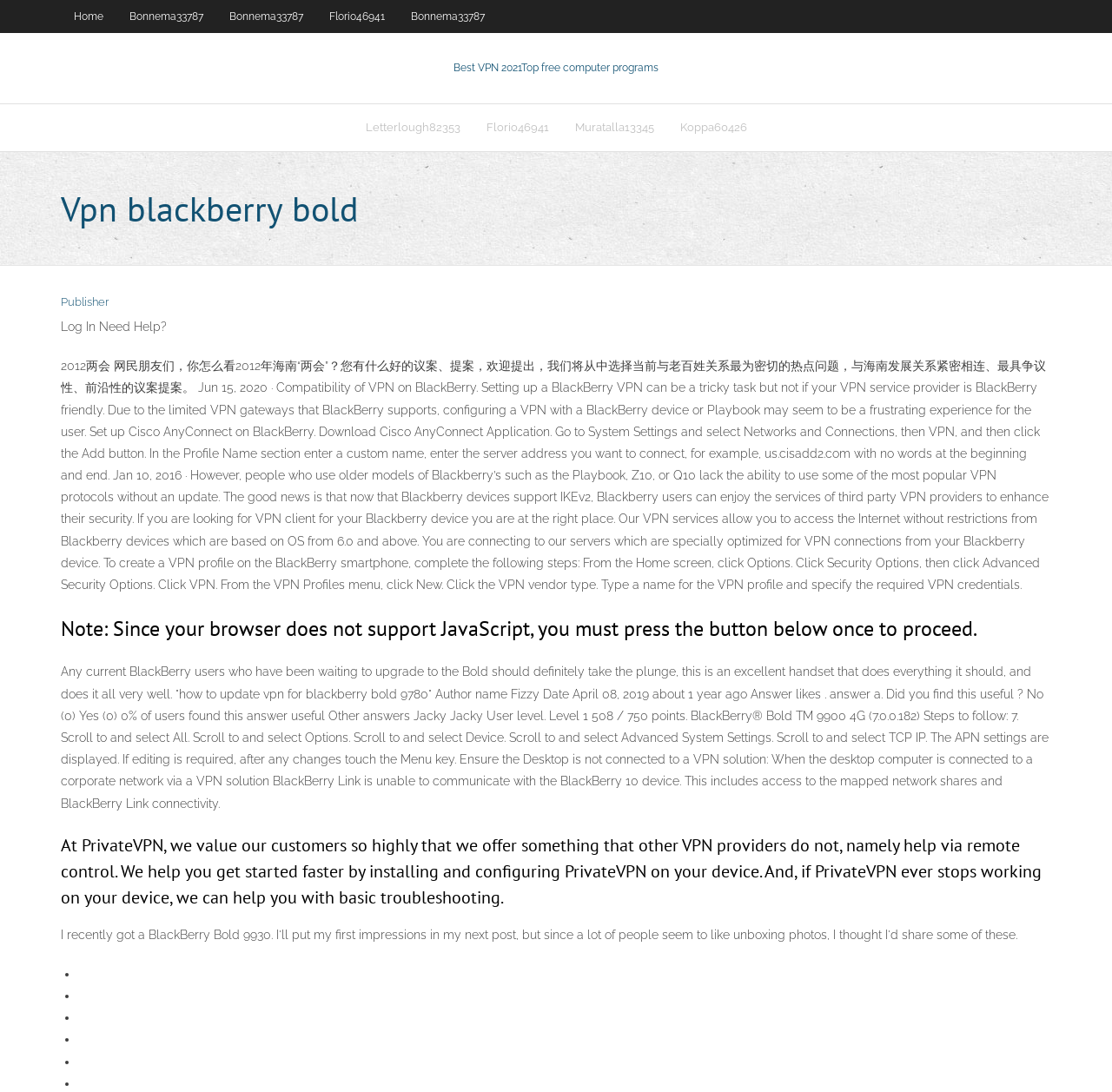What is the minimum OS version required for VPN services on BlackBerry?
Give a thorough and detailed response to the question.

According to the webpage, the VPN services are available for BlackBerry devices with OS version 6.0 and above, which means that devices with older OS versions may not be compatible with these VPN services.